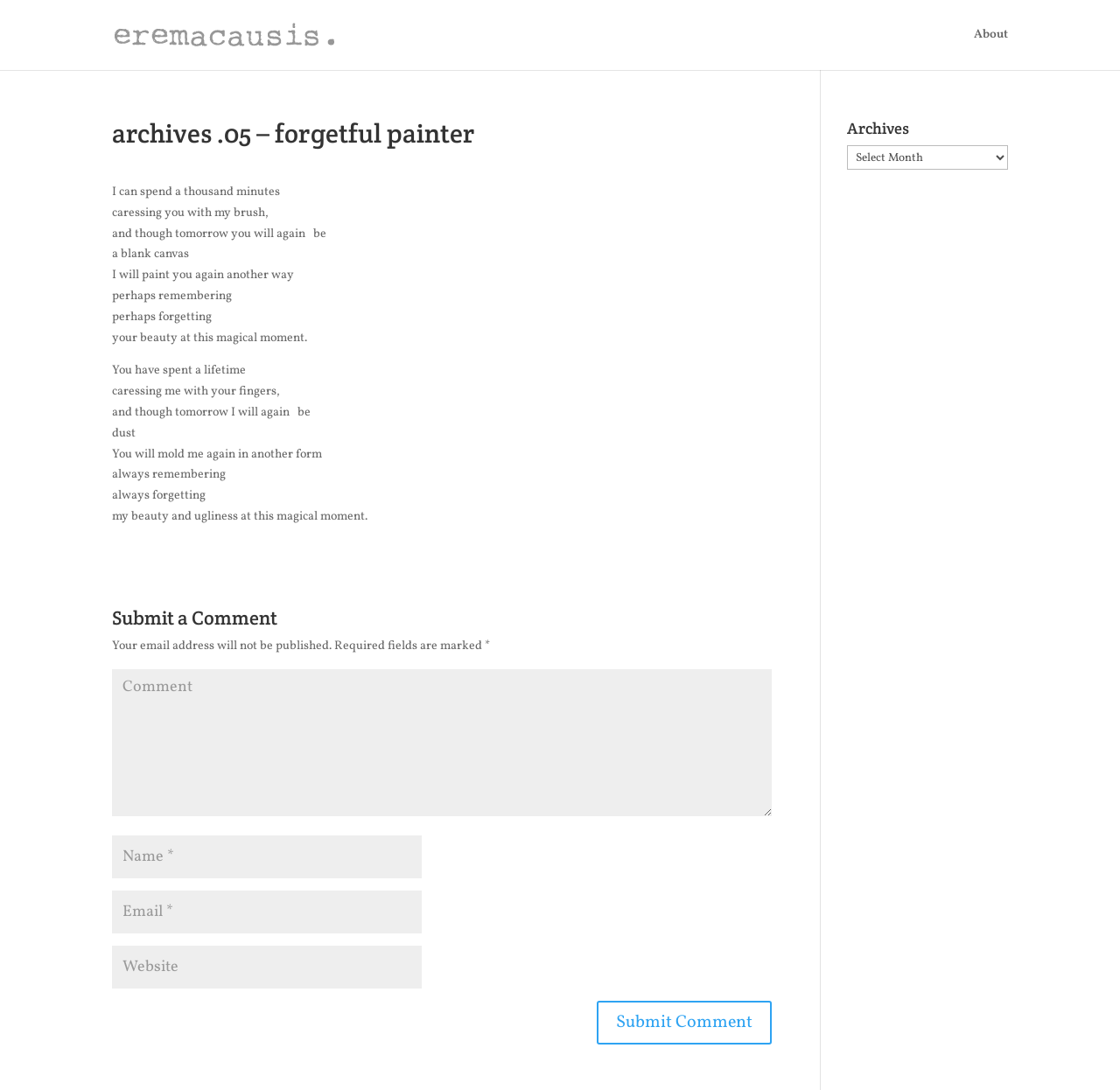What is the purpose of the textboxes?
Analyze the image and provide a thorough answer to the question.

The textboxes are part of a comment submission form, where users can enter their name, email, and website (optional) to leave a comment on the poem. The required fields are marked with an asterisk, indicating that users must fill them in to submit their comment.